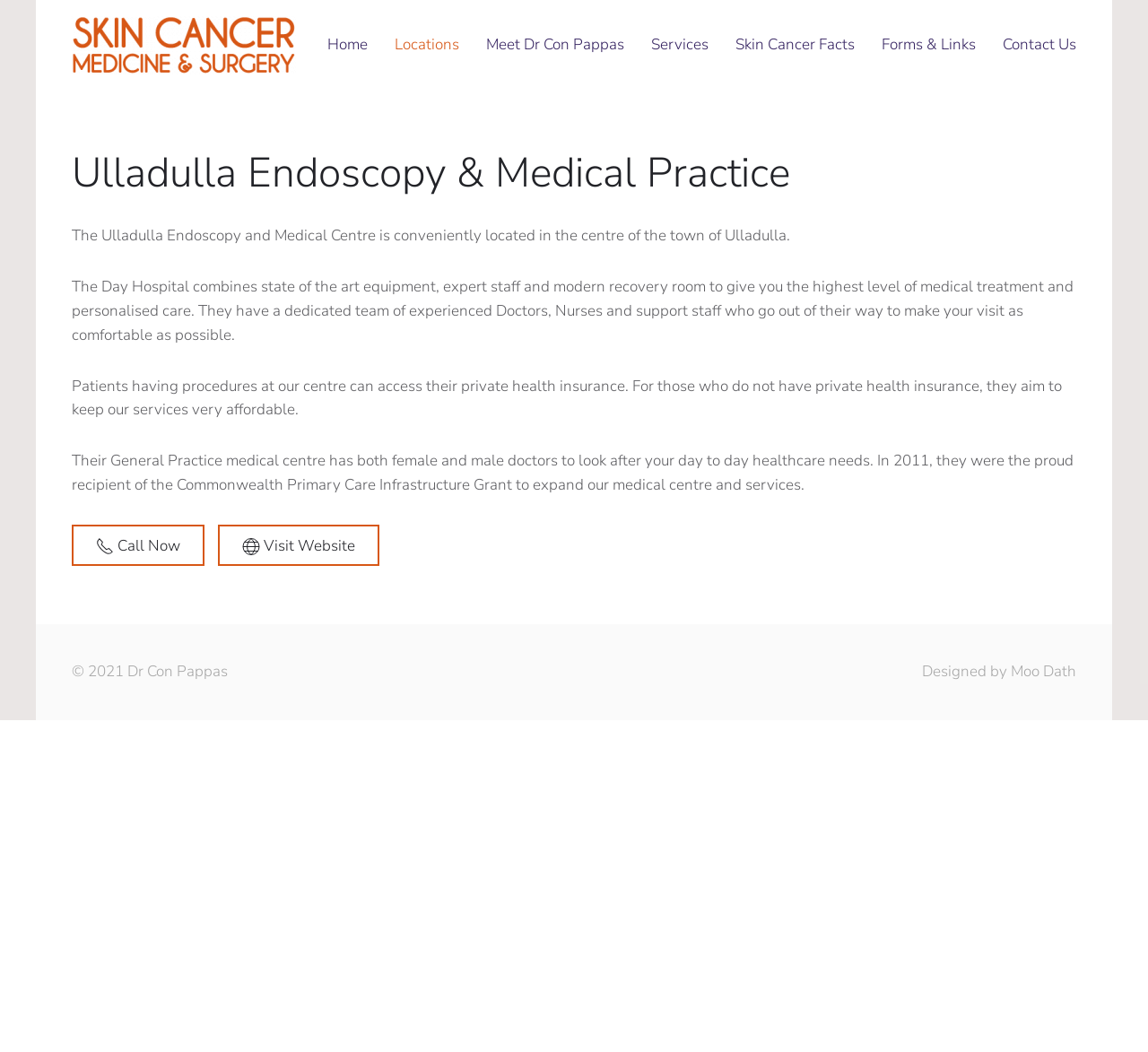Identify the bounding box coordinates of the clickable region required to complete the instruction: "Click on the Home link". The coordinates should be given as four float numbers within the range of 0 and 1, i.e., [left, top, right, bottom].

[0.273, 0.0, 0.332, 0.085]